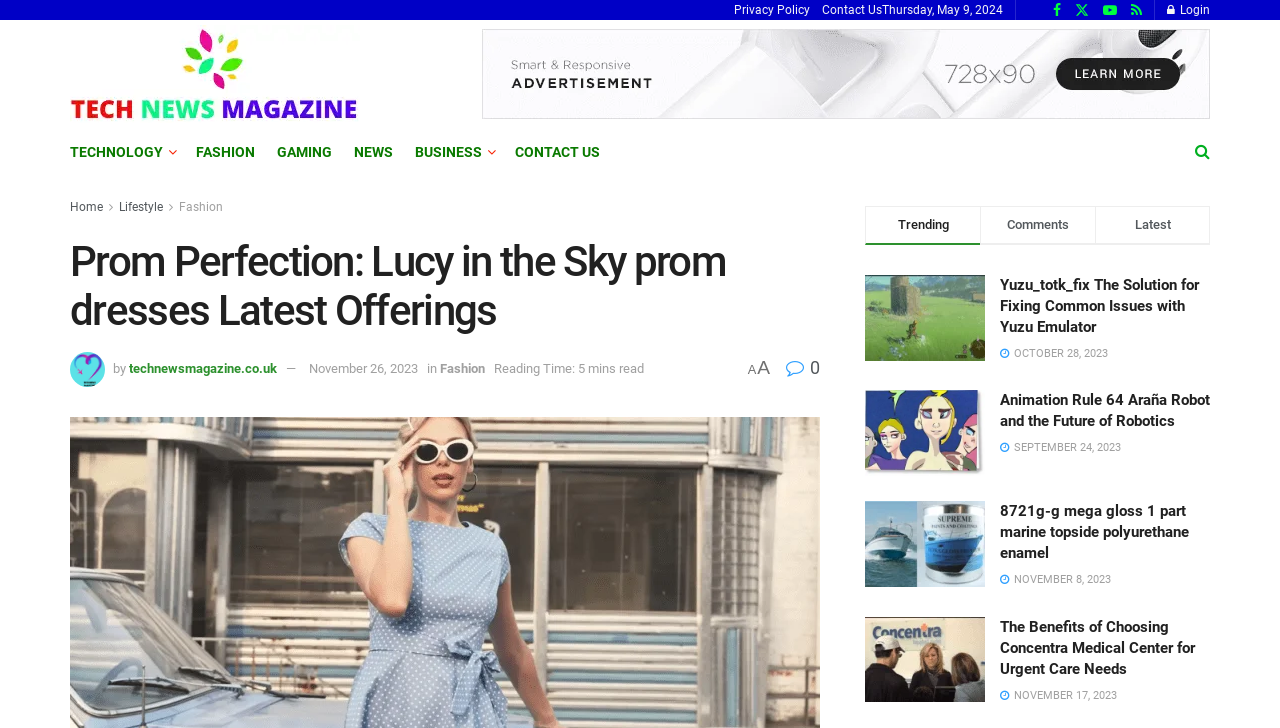Provide a comprehensive caption for the webpage.

This webpage is about Lucy in the Sky prom dresses, with a focus on prom perfection and latest offerings. At the top, there are links to "Privacy Policy" and "Contact Us" on the left, followed by the current date "Thursday, May 9, 2024" and a small image. On the right, there is a login link and an advertisement image.

Below, there are several links to different categories, including "TECHNOLOGY", "FASHION", "GAMING", "NEWS", and "BUSINESS", as well as a "CONTACT US" link. On the right, there is a small icon and a "Home" link.

The main content of the page is divided into several sections. The first section has a heading "Prom Perfection: Lucy in the Sky prom dresses Latest Offerings" and features an image with the text "technewsmagazine.co.uk" and a link to the same website. Below, there is a section with a link to "Fashion" and a reading time of 5 minutes.

The rest of the page is dedicated to showcasing various articles, each with a heading, image, and publication date. The articles are arranged in a grid-like structure, with three columns. The topics of the articles vary, including Yuzu emulator, robotics, marine polyurethane enamel, and urgent care needs. Each article has a heading, image, and publication date, with the dates ranging from September 24, 2023, to November 26, 2023.